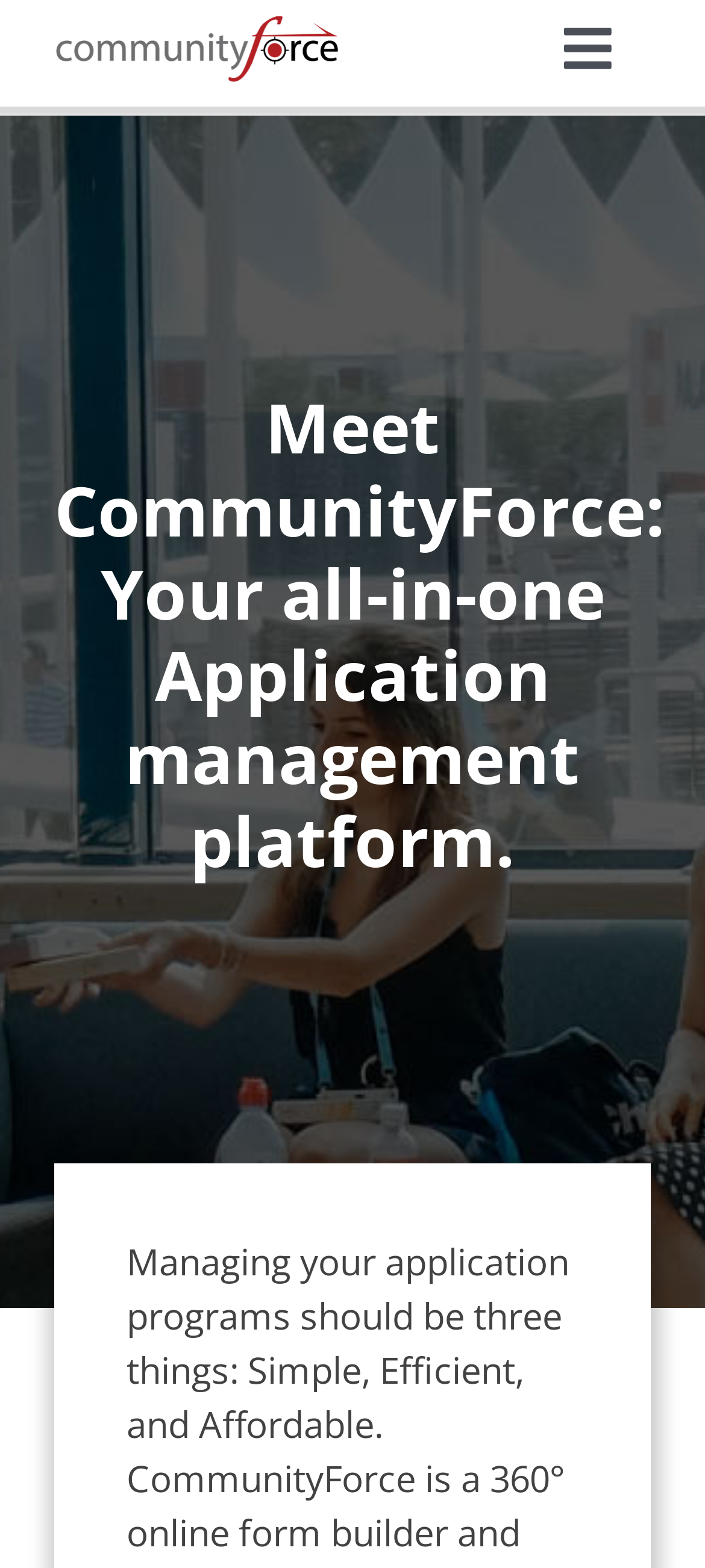Please determine the main heading text of this webpage.

Meet CommunityForce: Your all-in-one Application management platform.